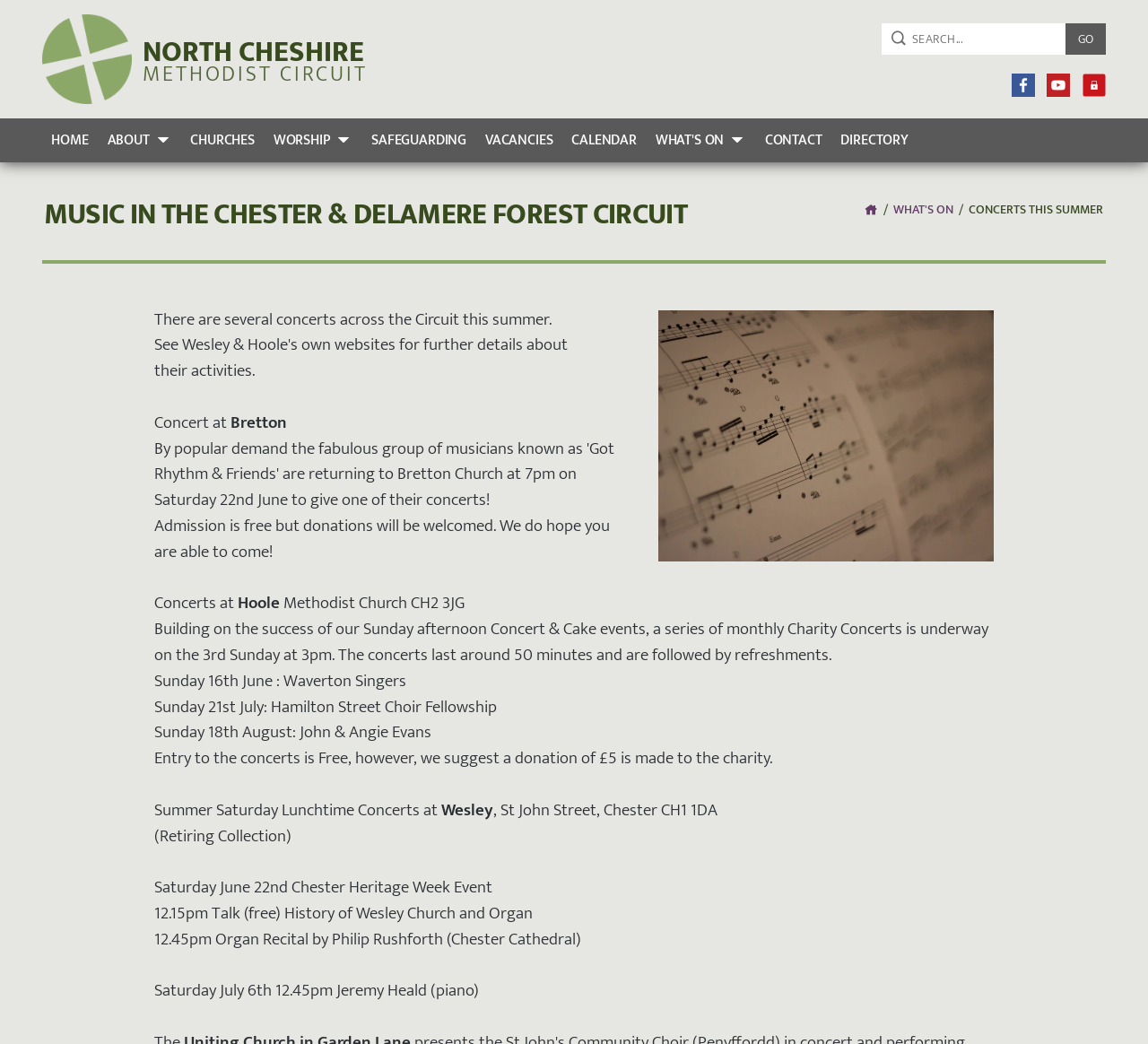Please find the bounding box coordinates of the element that you should click to achieve the following instruction: "Go to the 'HOME' page". The coordinates should be presented as four float numbers between 0 and 1: [left, top, right, bottom].

[0.037, 0.113, 0.085, 0.155]